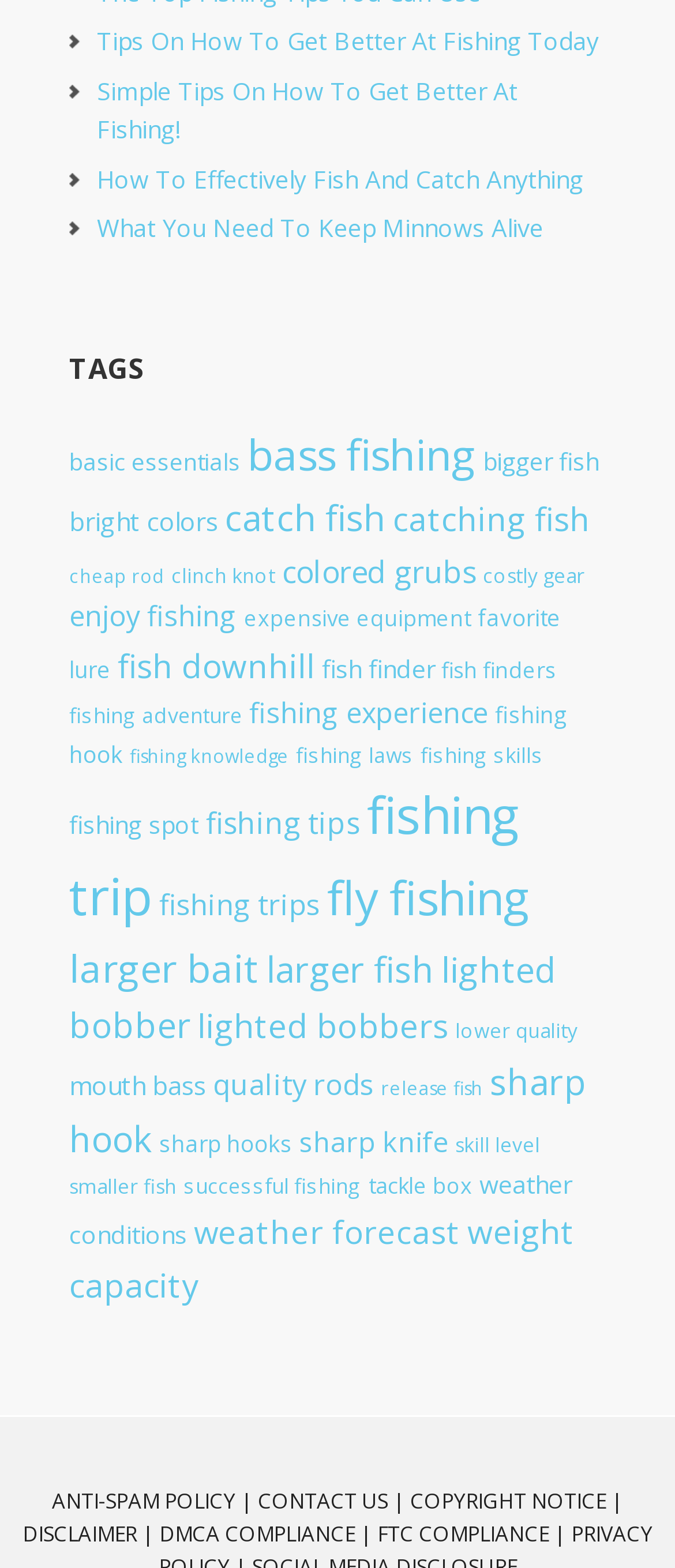What type of content is available on this webpage?
Please look at the screenshot and answer in one word or a short phrase.

Fishing tips and guides